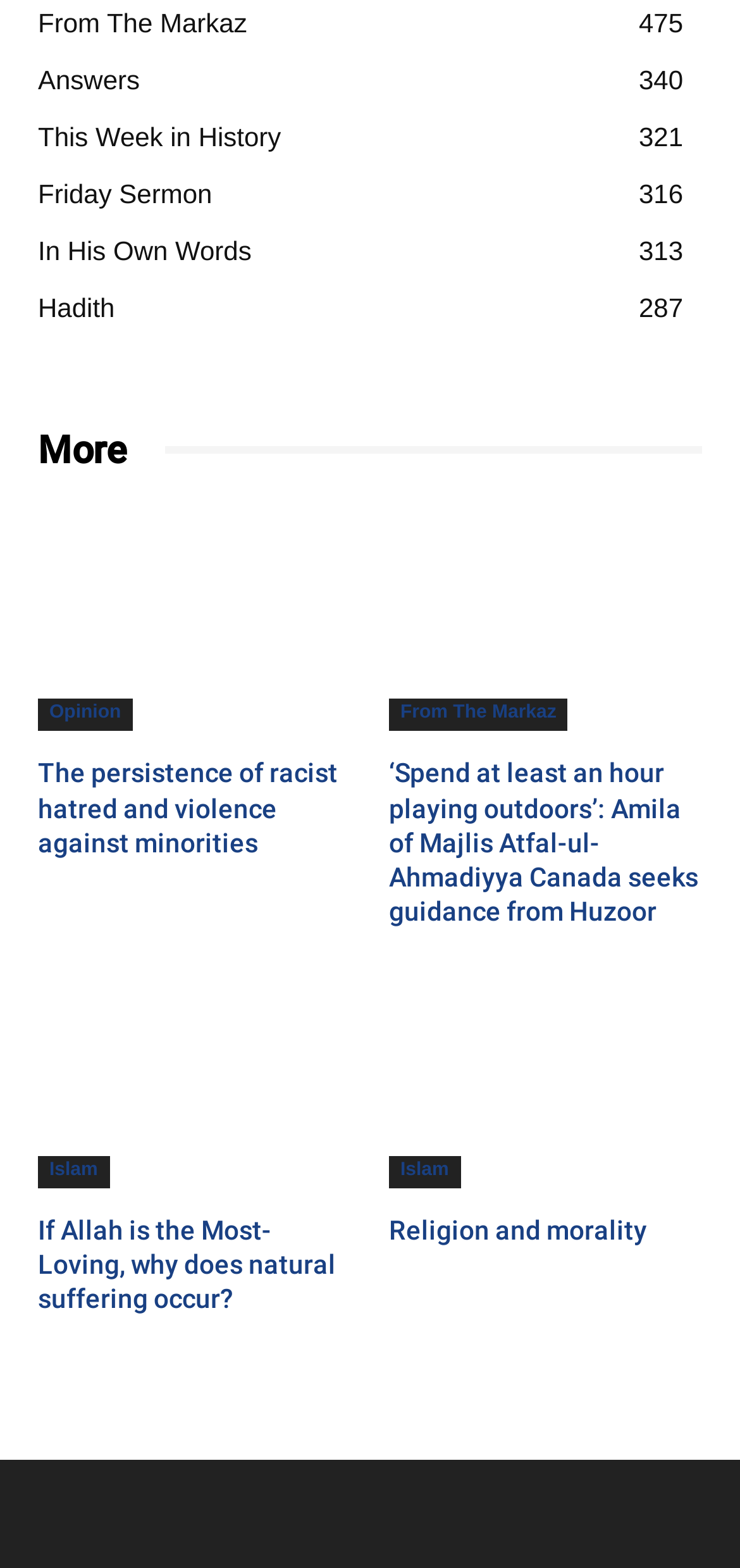What is the last link on the webpage?
Please interpret the details in the image and answer the question thoroughly.

The last link on the webpage is 'Religion and morality', which is located at the bottom right corner of the webpage.